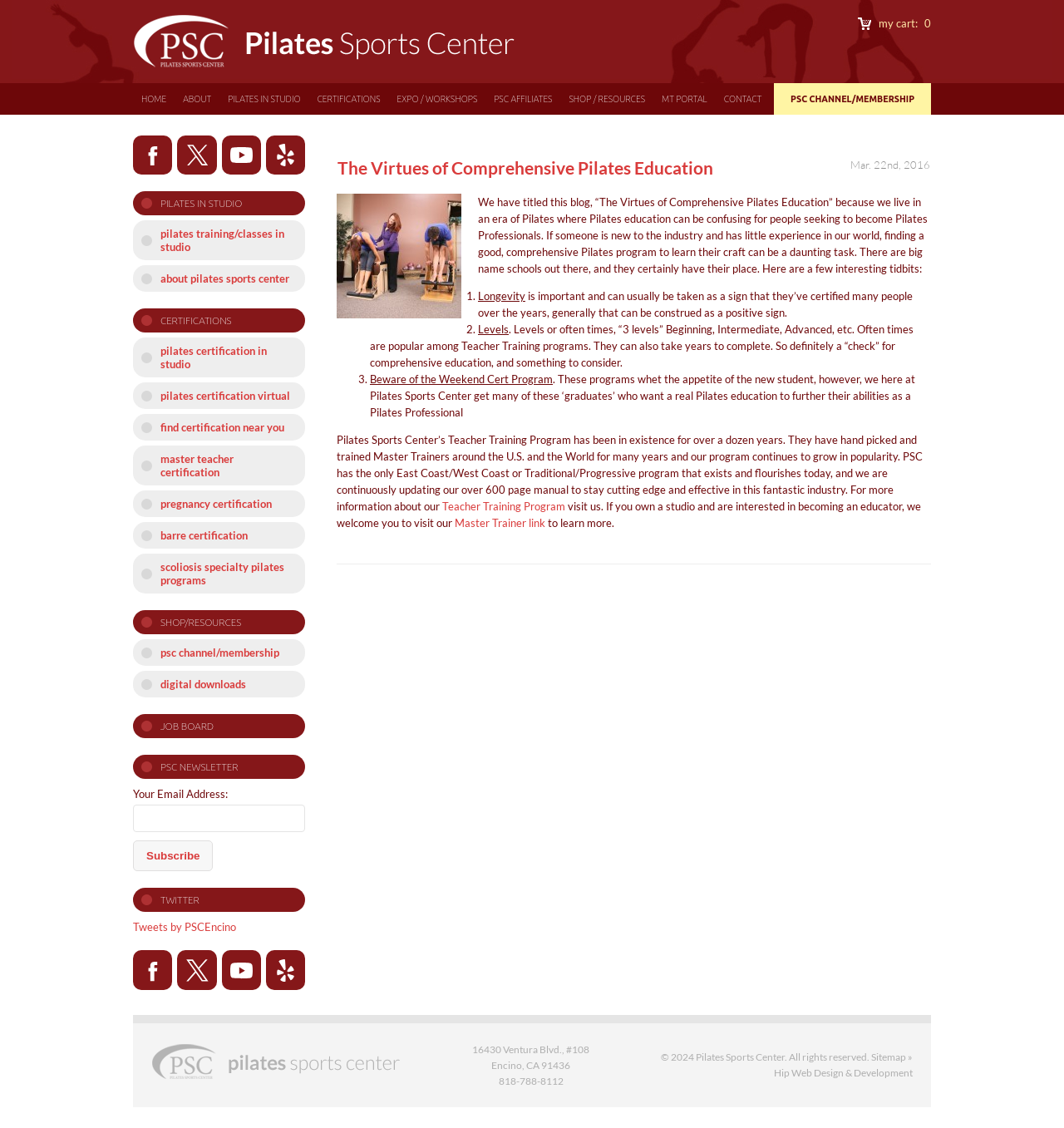Identify the bounding box coordinates for the UI element that matches this description: "MT Portal".

[0.614, 0.074, 0.672, 0.102]